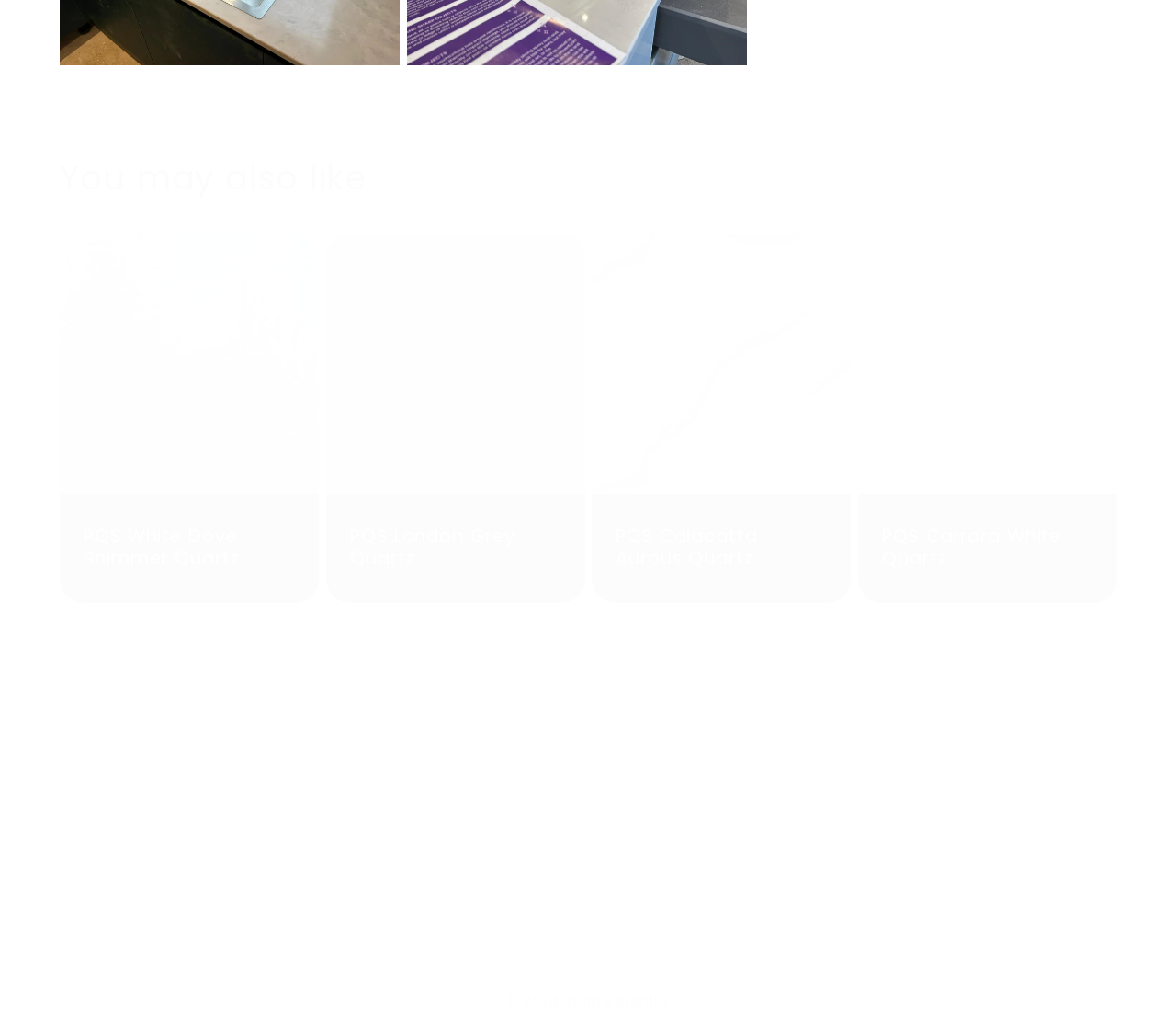Highlight the bounding box coordinates of the element you need to click to perform the following instruction: "Visit our Facebook page."

[0.038, 0.763, 0.082, 0.815]